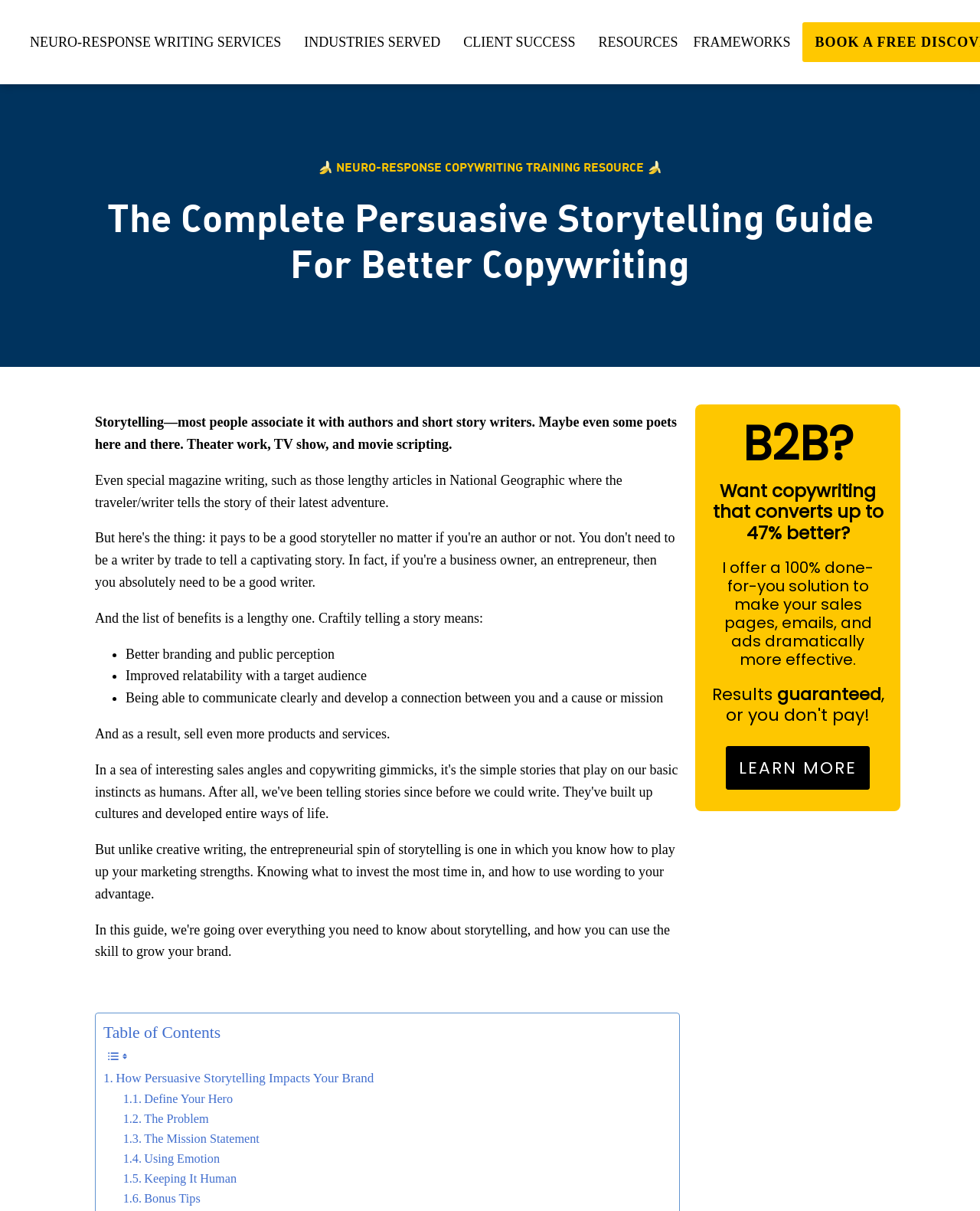Identify and extract the main heading from the webpage.

The Complete Persuasive Storytelling Guide For Better Copywriting